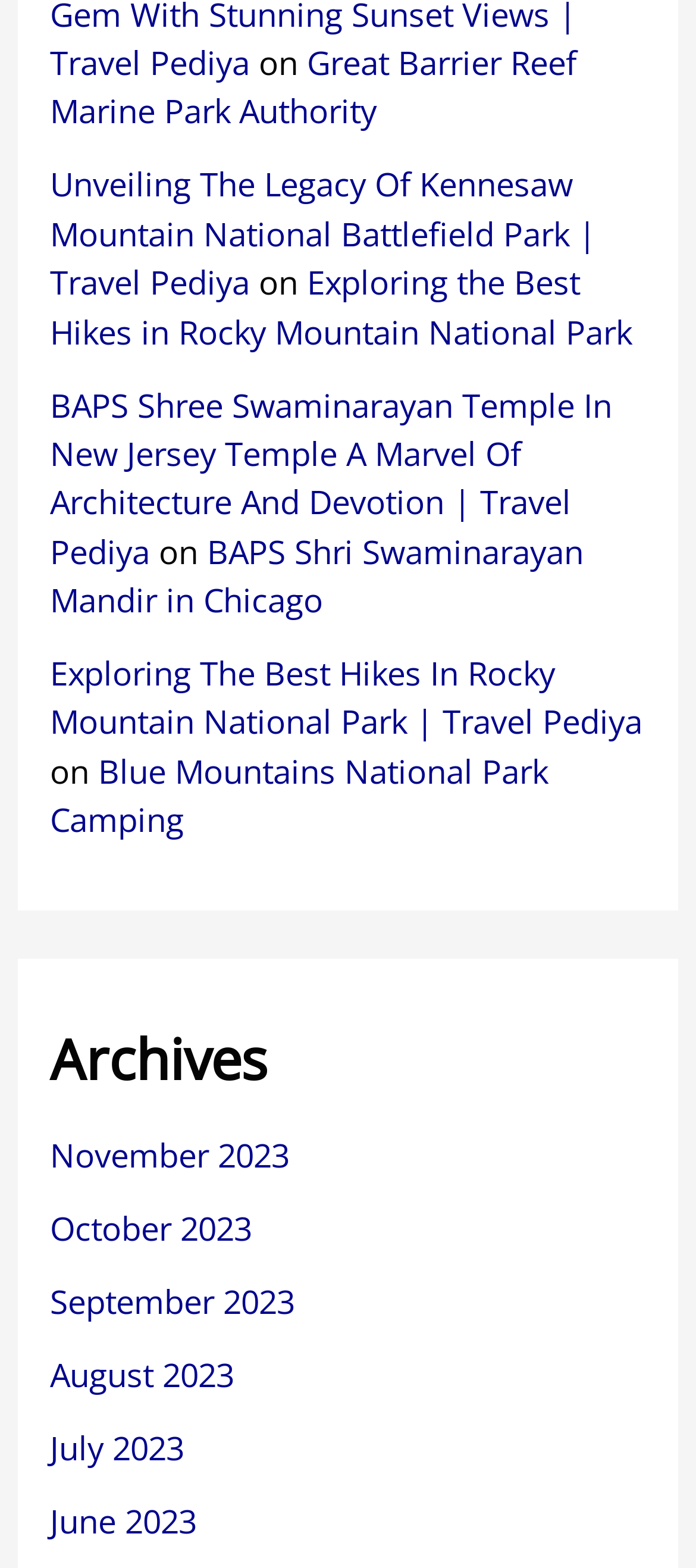Identify the bounding box coordinates of the specific part of the webpage to click to complete this instruction: "go to November 2023".

[0.072, 0.723, 0.416, 0.751]